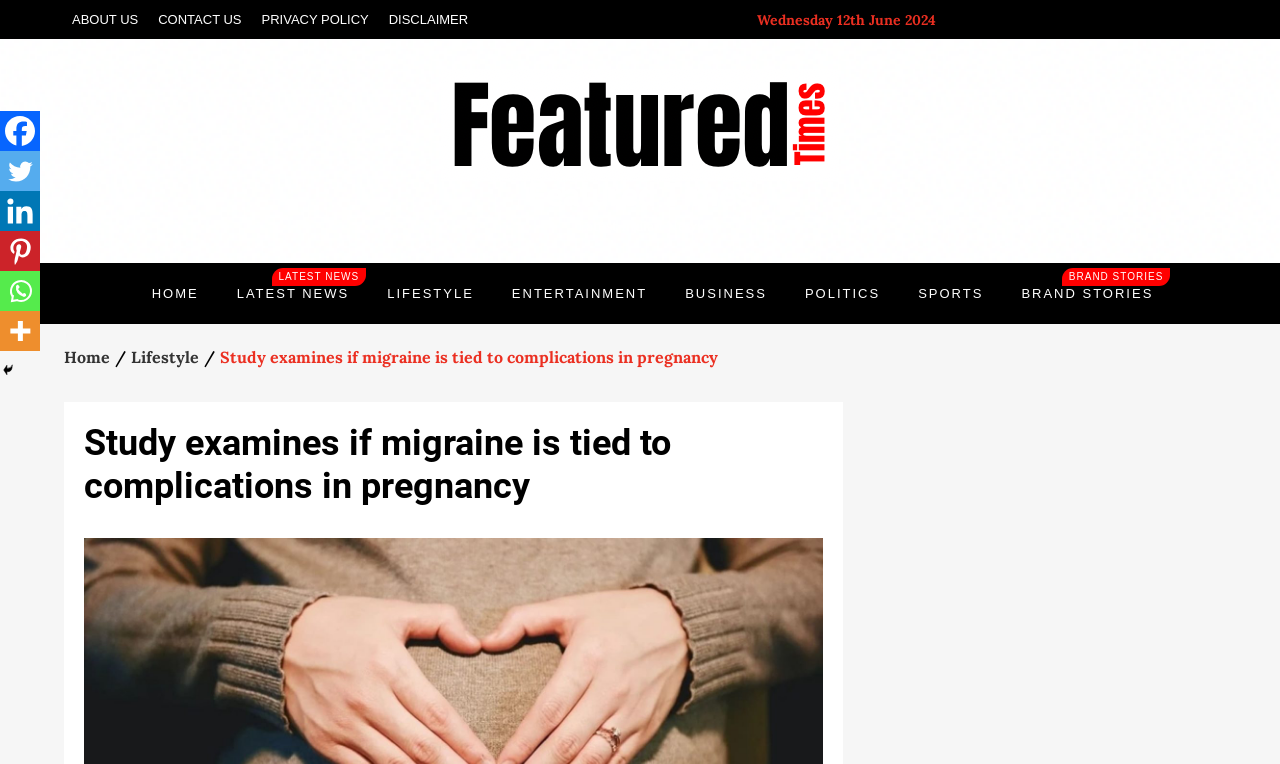Provide the bounding box coordinates for the specified HTML element described in this description: "aria-label="Twitter" title="Twitter"". The coordinates should be four float numbers ranging from 0 to 1, in the format [left, top, right, bottom].

[0.0, 0.198, 0.031, 0.25]